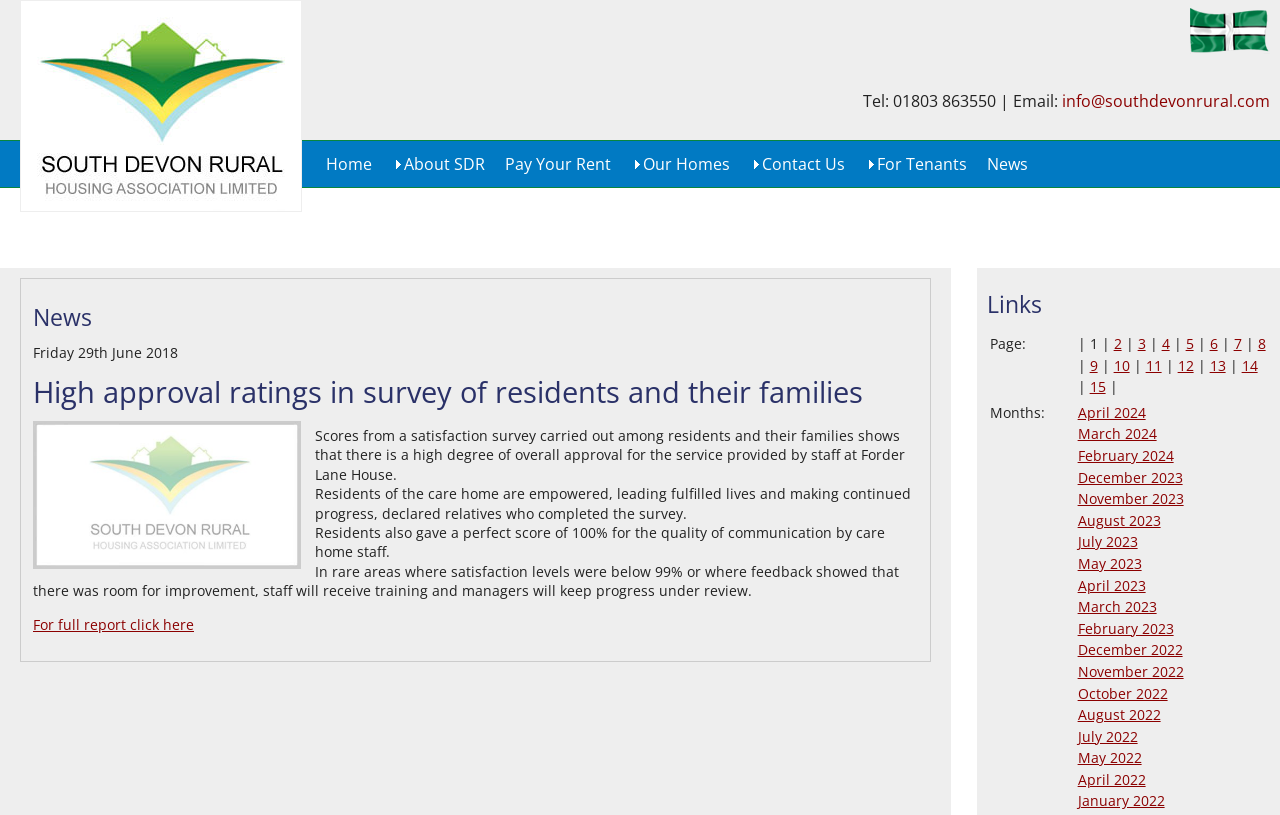Using the element description: "News", determine the bounding box coordinates for the specified UI element. The coordinates should be four float numbers between 0 and 1, [left, top, right, bottom].

[0.766, 0.18, 0.808, 0.222]